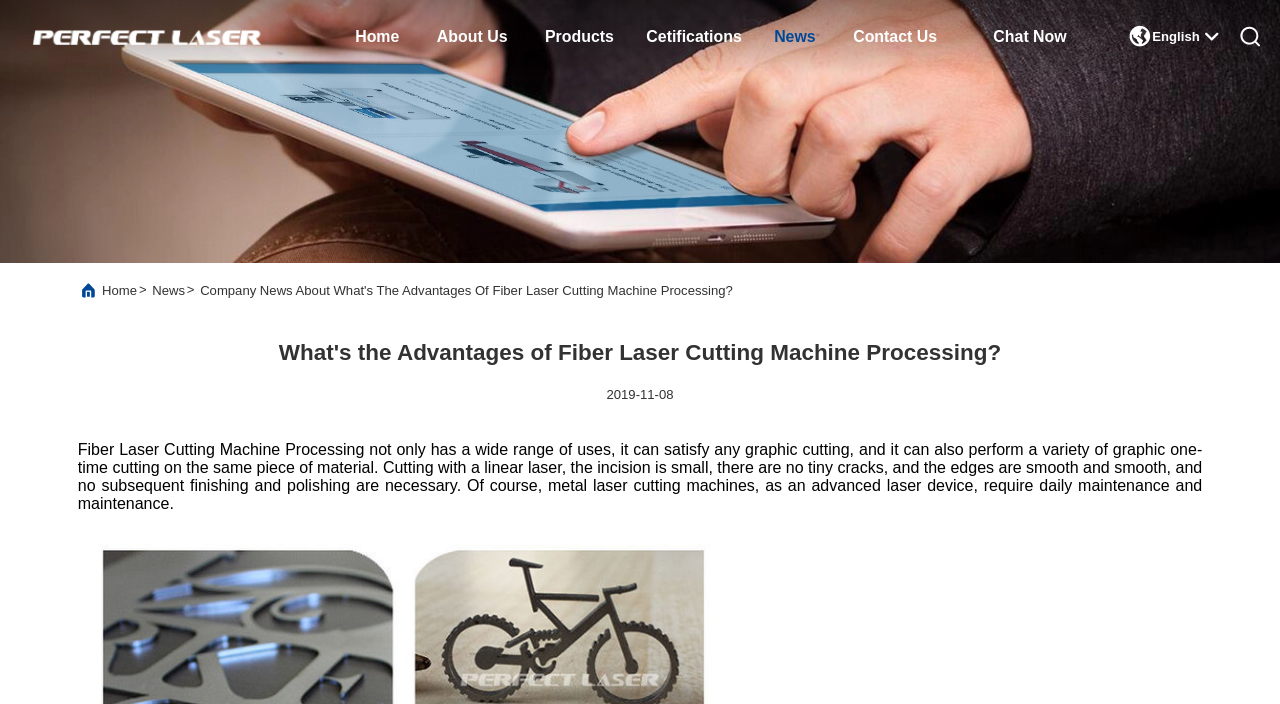Please examine the image and provide a detailed answer to the question: What is the main topic of this news?

The main topic of this news can be found in the heading 'What's the Advantages of Fiber Laser Cutting Machine Processing?' which is located in the middle of the webpage.